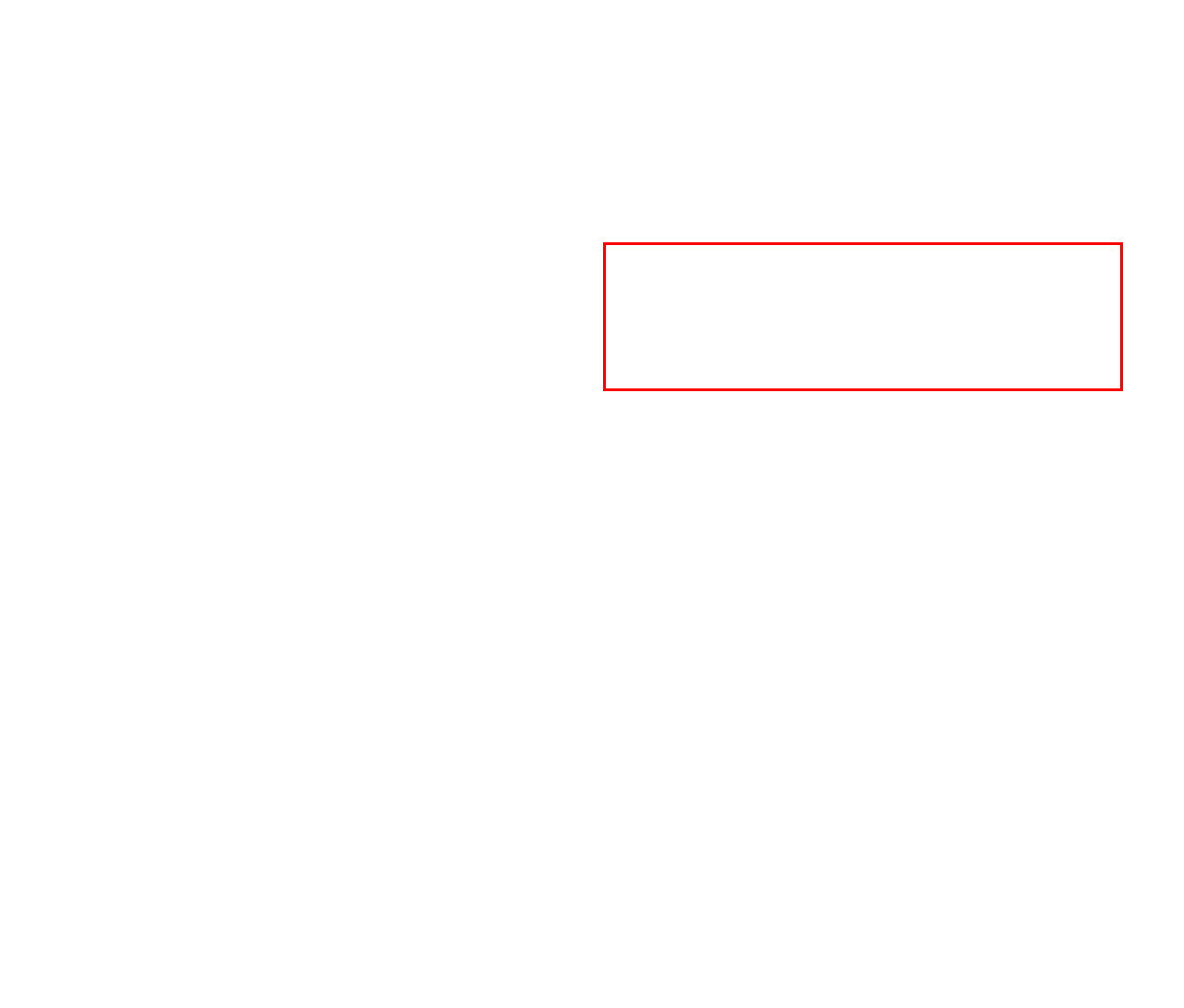Analyze the webpage screenshot and use OCR to recognize the text content in the red bounding box.

Diabetes is on the rise, with more and more people getting it by the day. Obesity and a bad diet can increase your risk of getting it and once you do get it you will have to start taking medication. If you notice that you are getting more yeast infections than usual and you are overweight, you might want to get tested for diabetes. (more…)